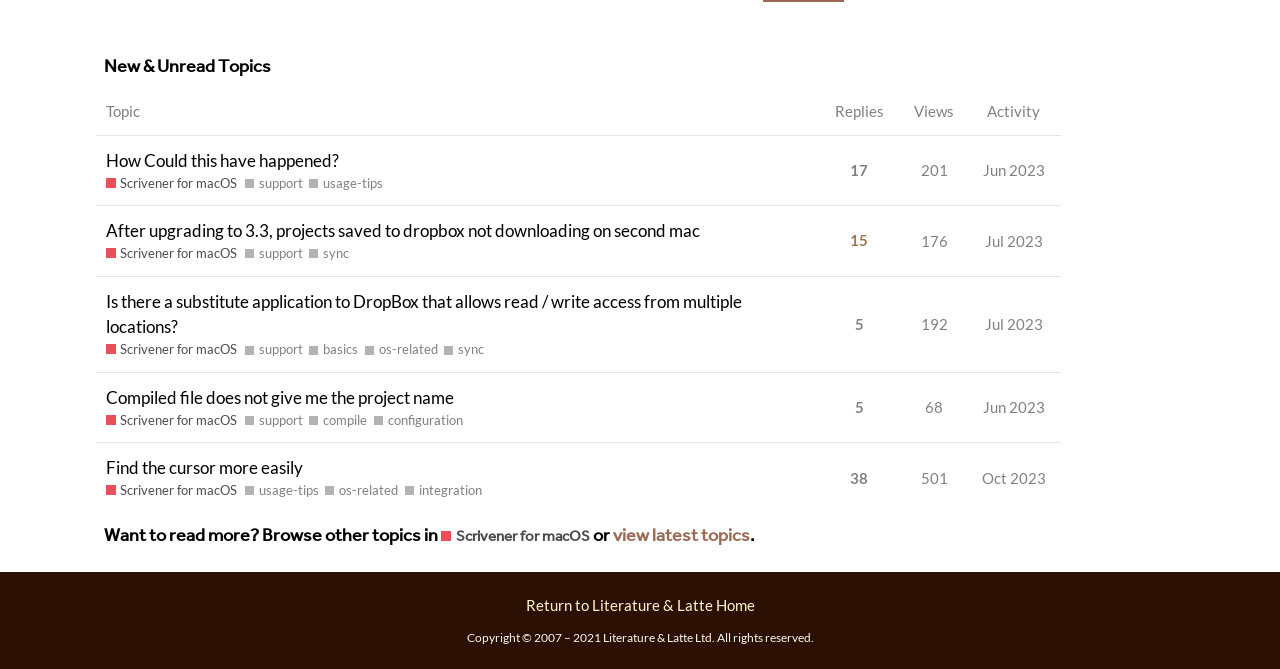How many replies does the topic 'How Could this have happened?' have?
Provide a fully detailed and comprehensive answer to the question.

The topic 'How Could this have happened?' has 17 replies because the gridcell element containing the text 'This topic has 17 replies' is located in the same row as the topic title, indicating that it is describing the number of replies for that topic.